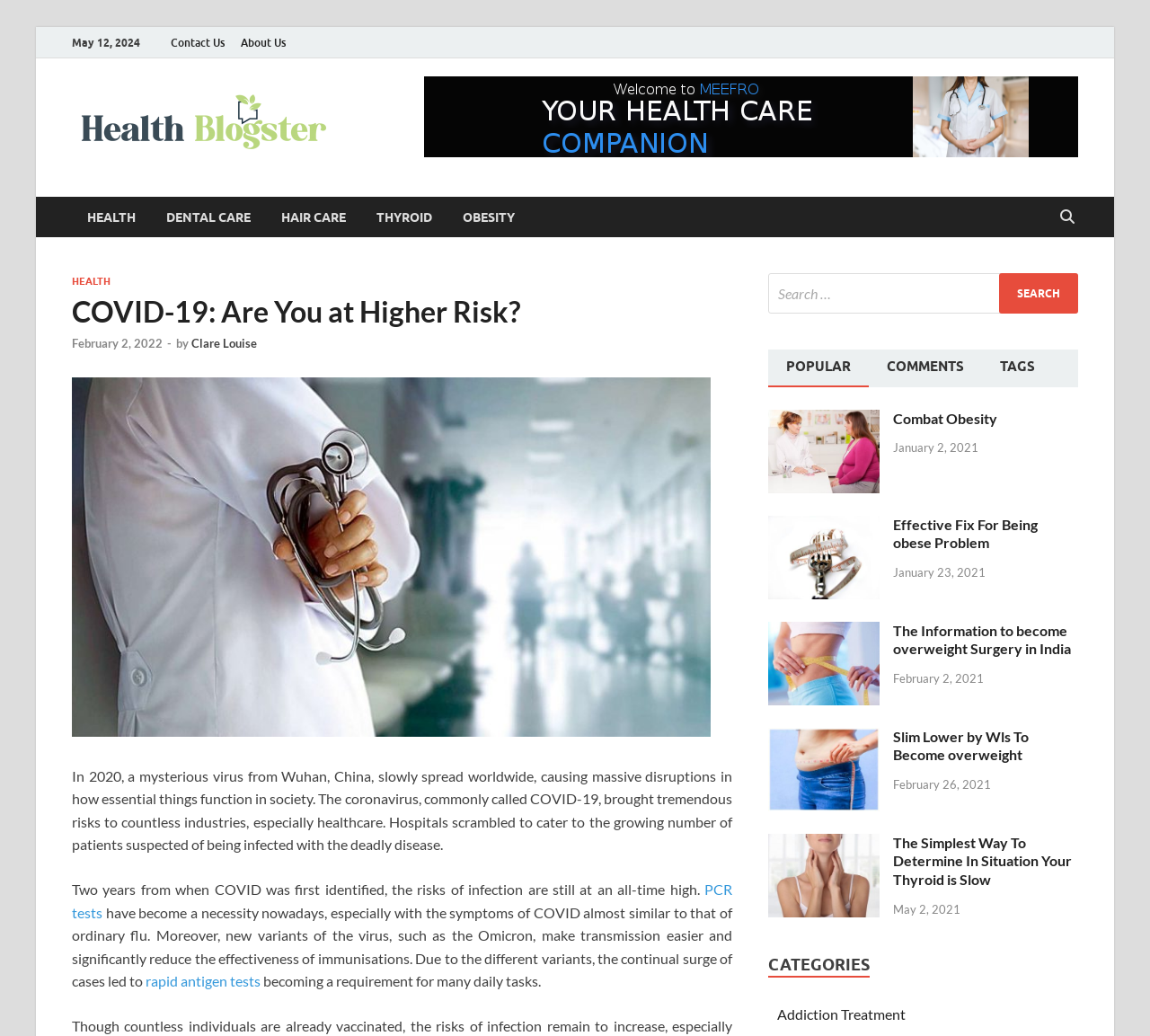Provide a single word or phrase answer to the question: 
What is the name of the author of the article?

Clare Louise